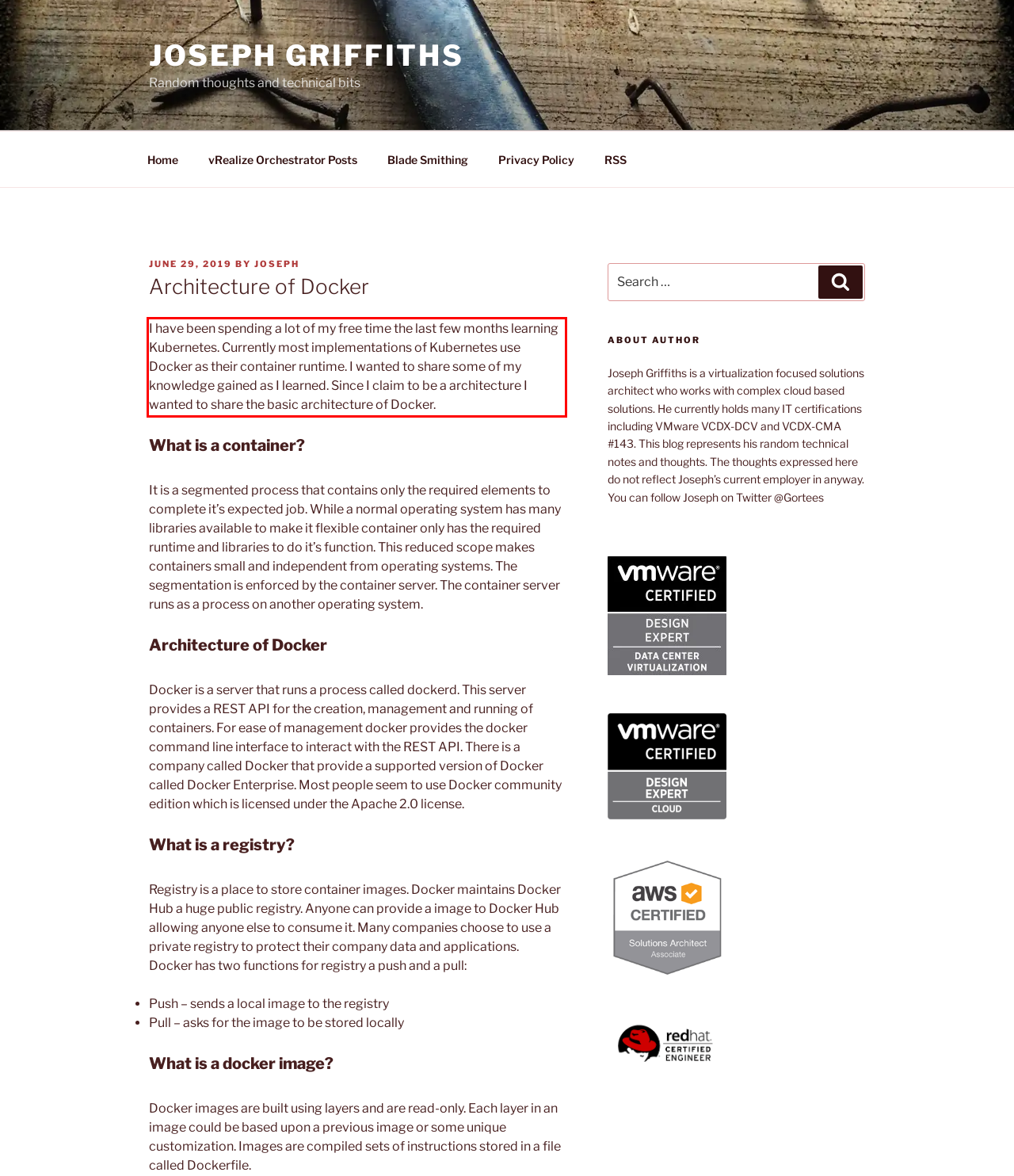Examine the webpage screenshot and use OCR to recognize and output the text within the red bounding box.

I have been spending a lot of my free time the last few months learning Kubernetes. Currently most implementations of Kubernetes use Docker as their container runtime. I wanted to share some of my knowledge gained as I learned. Since I claim to be a architecture I wanted to share the basic architecture of Docker.